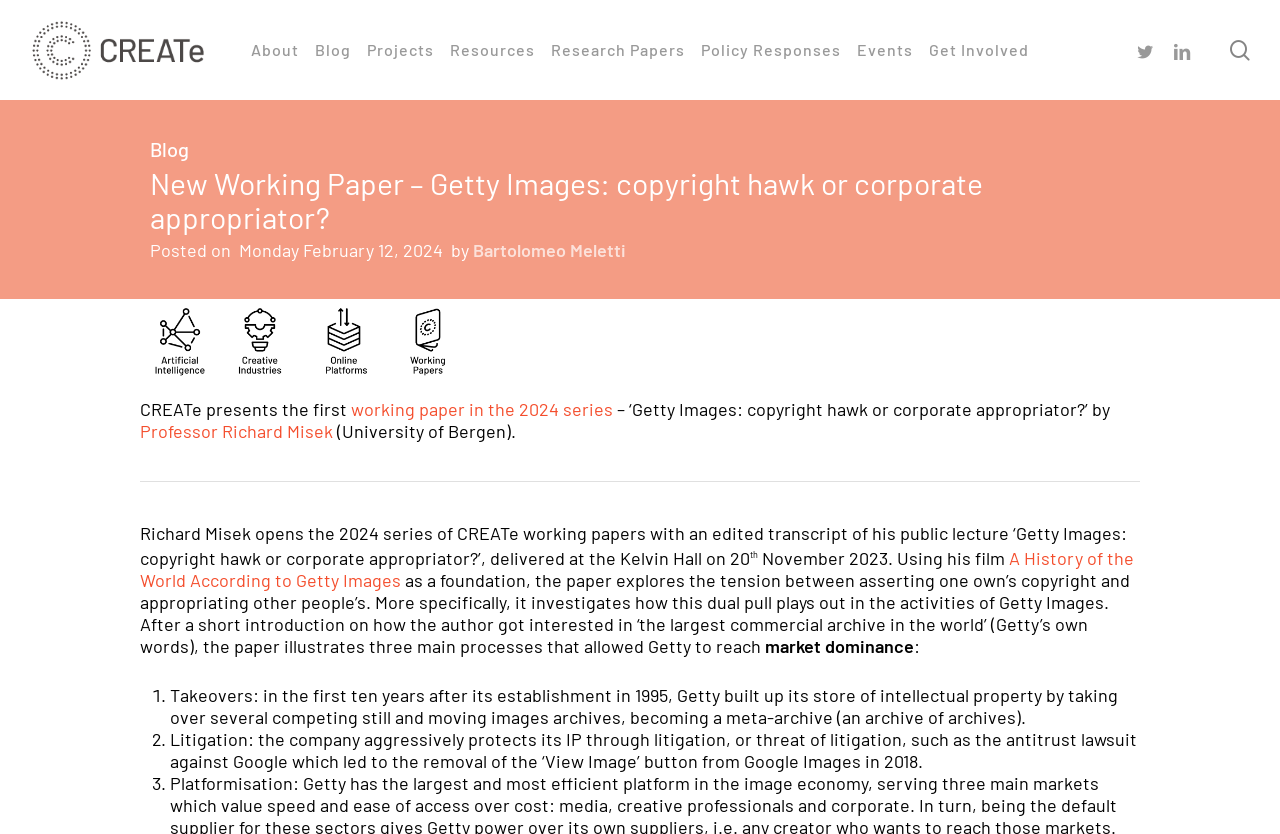Please identify the bounding box coordinates of the region to click in order to complete the given instruction: "Search for a keyword". The coordinates should be four float numbers between 0 and 1, i.e., [left, top, right, bottom].

[0.07, 0.222, 0.93, 0.313]